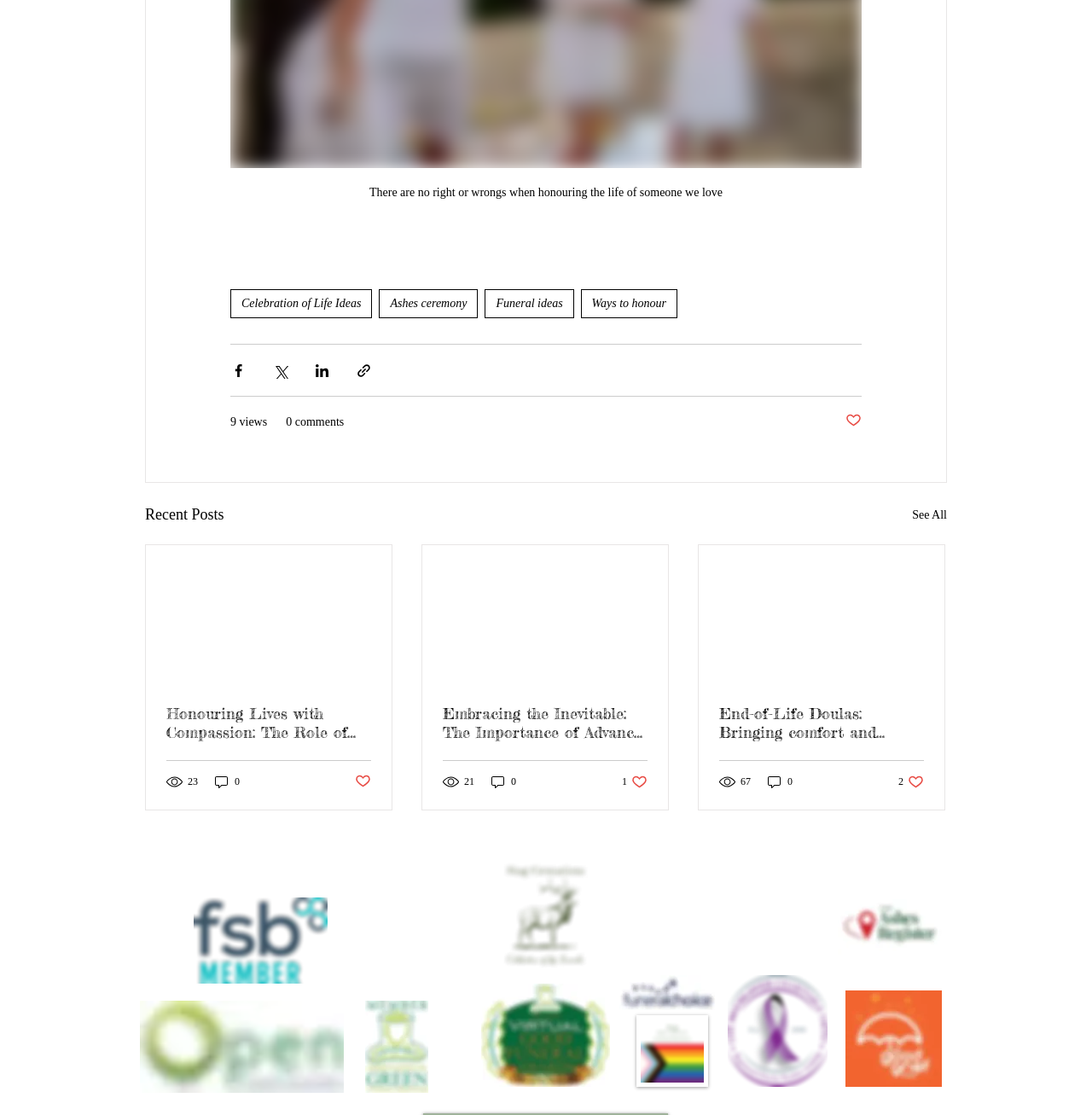Find and specify the bounding box coordinates that correspond to the clickable region for the instruction: "view The Ox's murals".

None